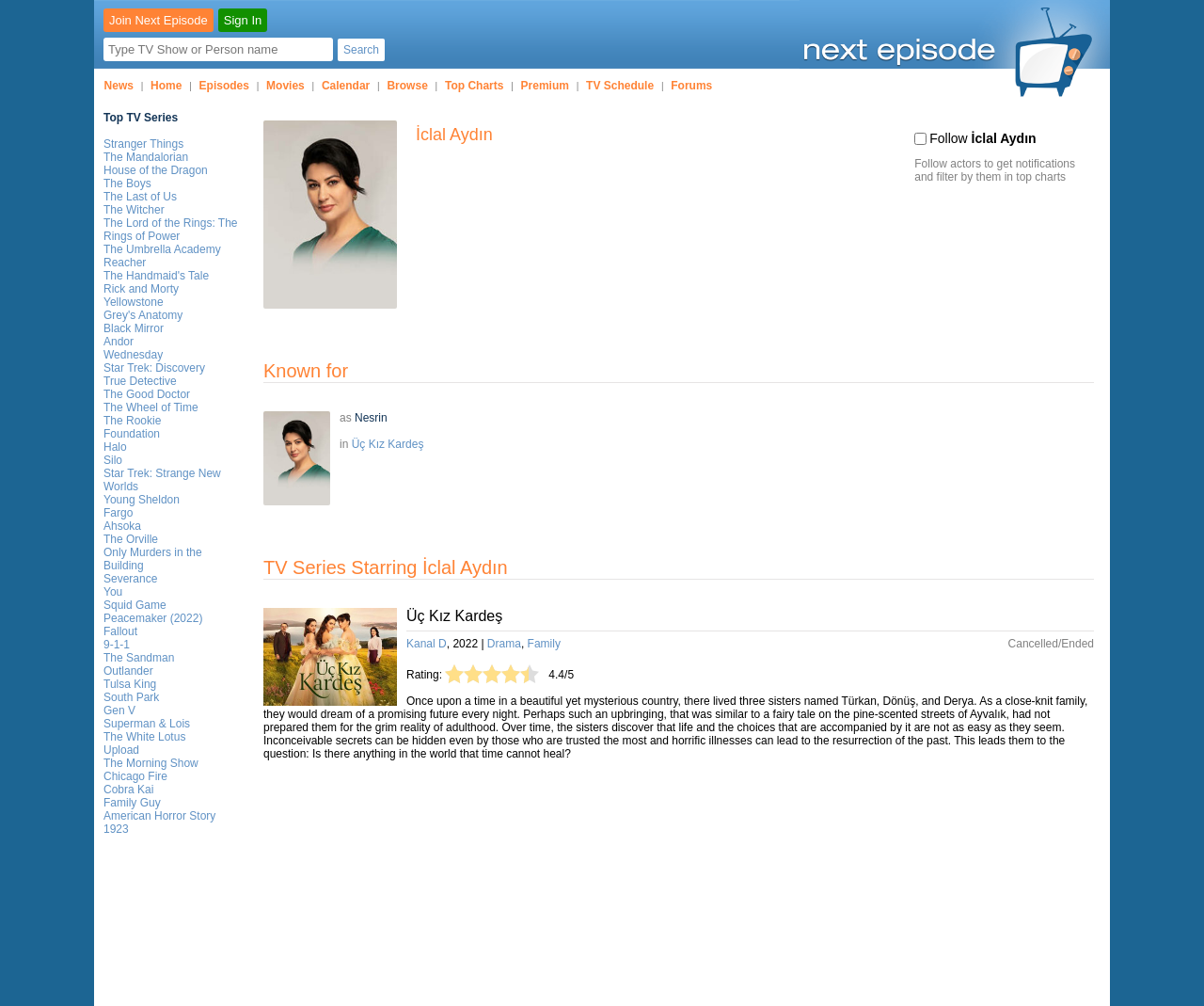Locate the bounding box coordinates of the element that should be clicked to fulfill the instruction: "Search for a TV show or person".

[0.086, 0.037, 0.277, 0.061]